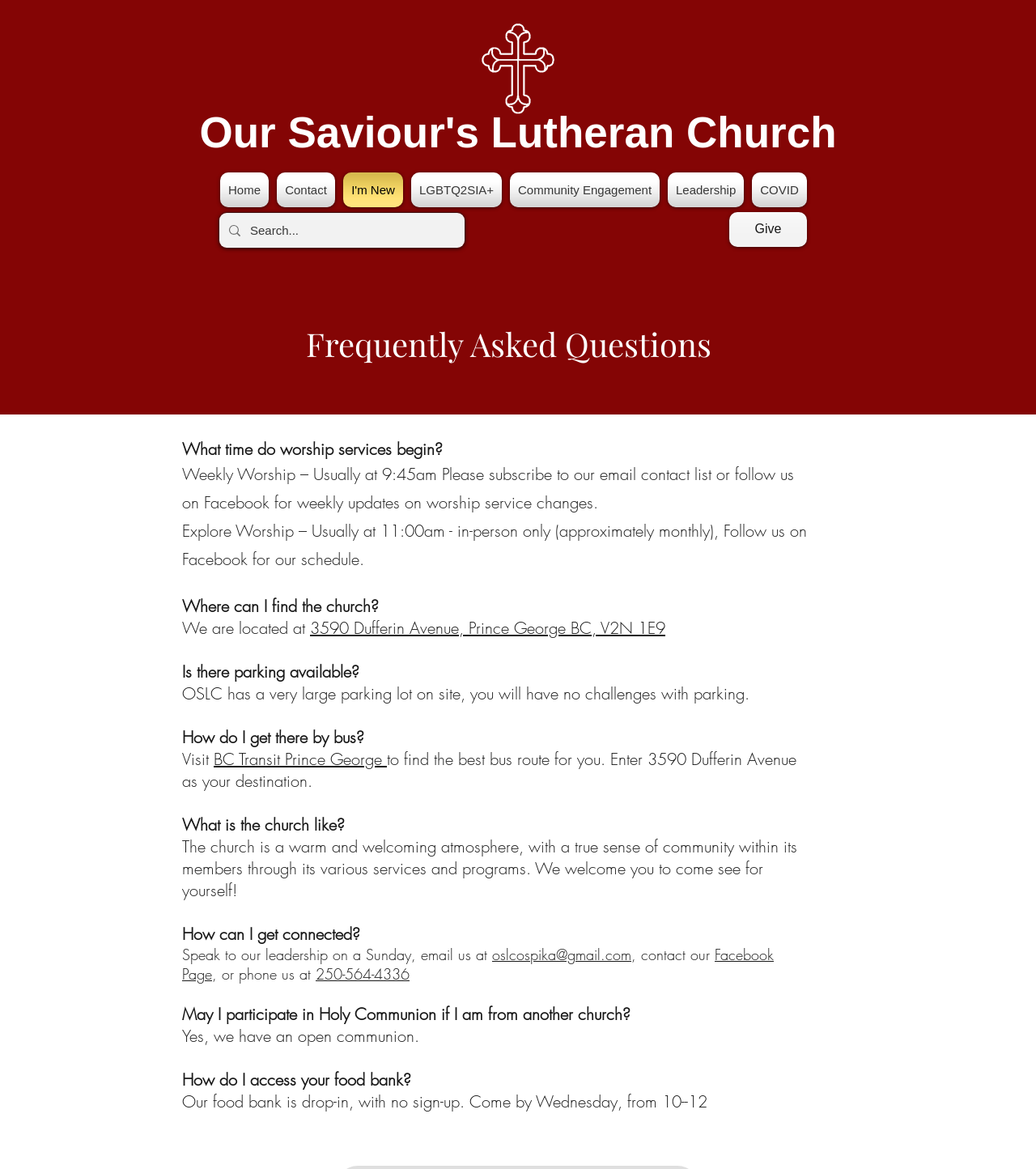What is the name of the church?
Based on the visual content, answer with a single word or a brief phrase.

Our Saviour's Lutheran Church